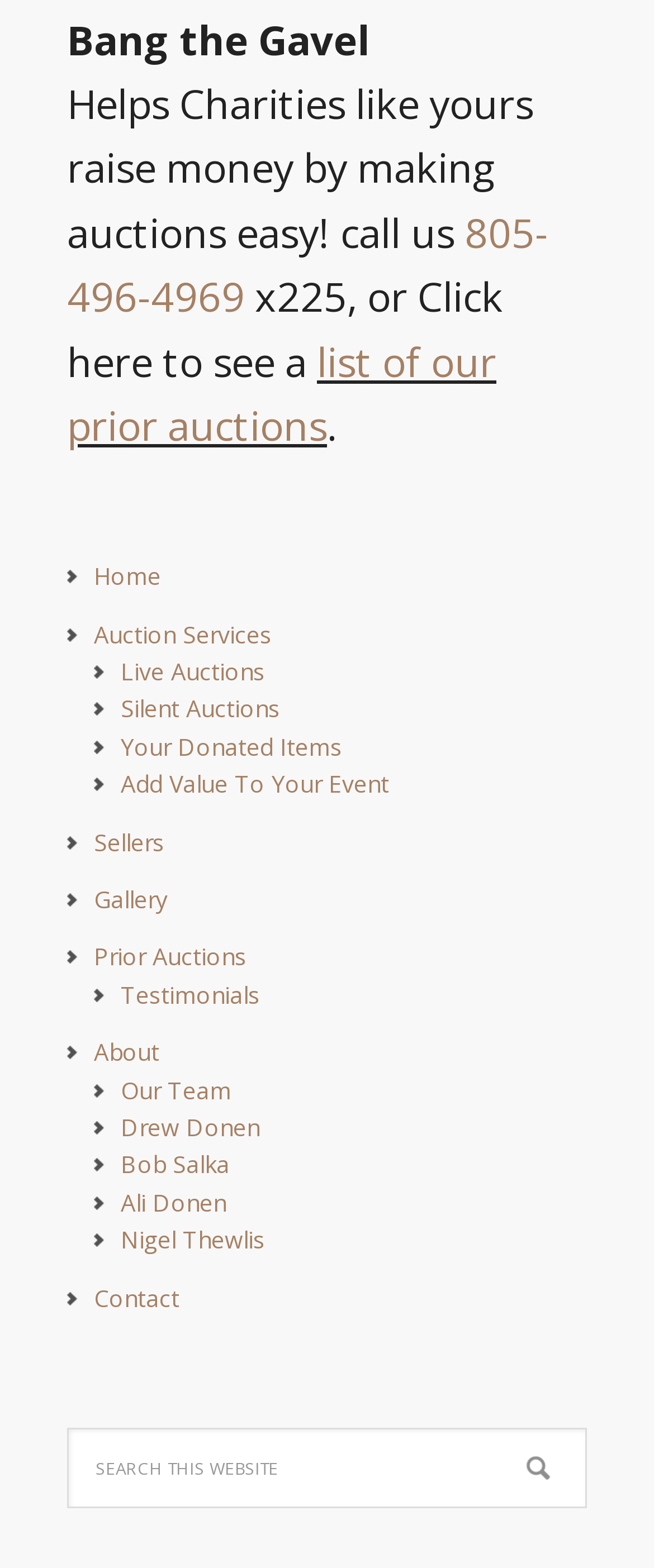Please determine the bounding box coordinates of the section I need to click to accomplish this instruction: "Click to see a list of prior auctions".

[0.103, 0.212, 0.759, 0.288]